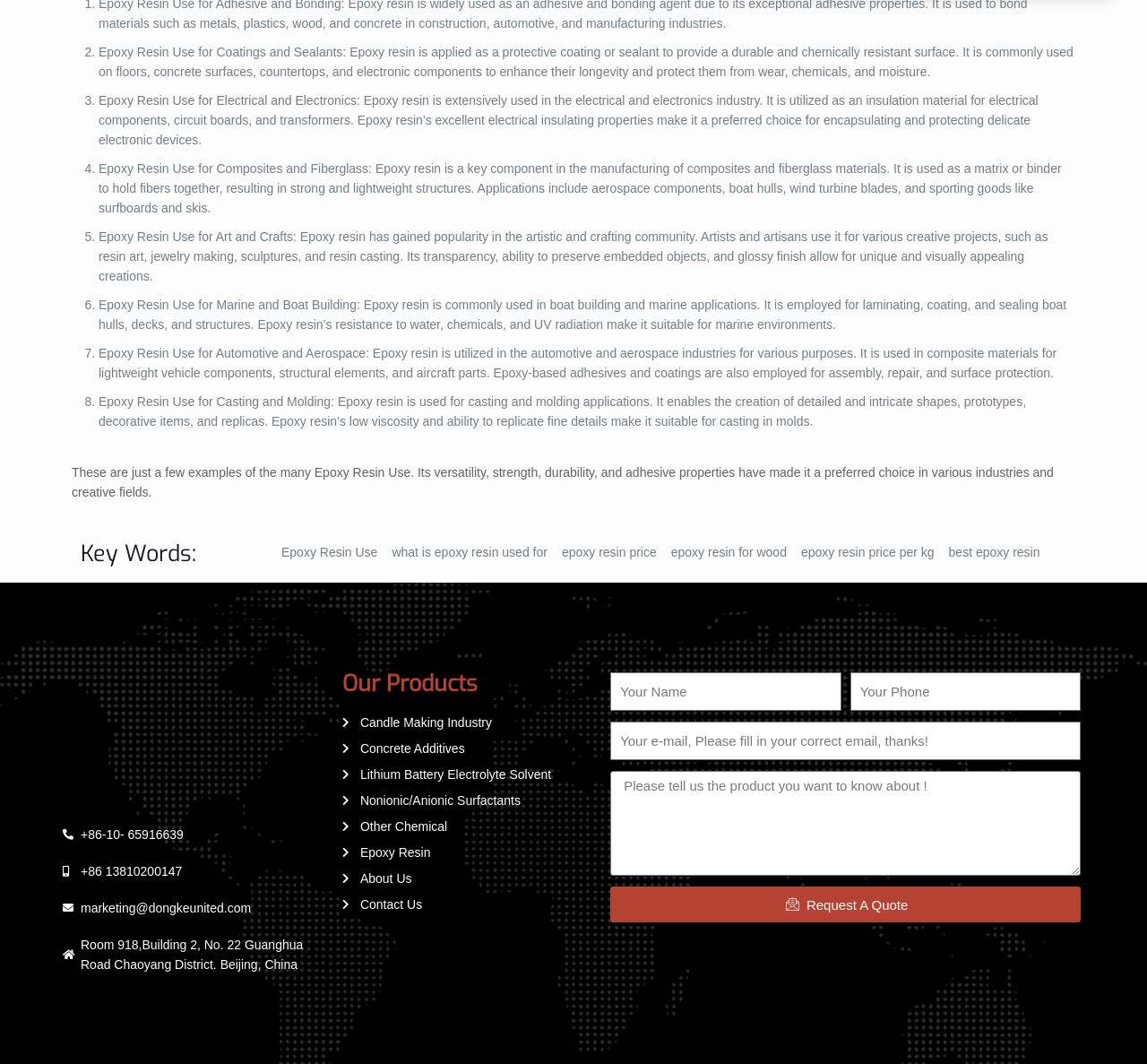Determine the bounding box coordinates for the UI element matching this description: "marketing@dongkeunited.com".

[0.055, 0.844, 0.267, 0.863]